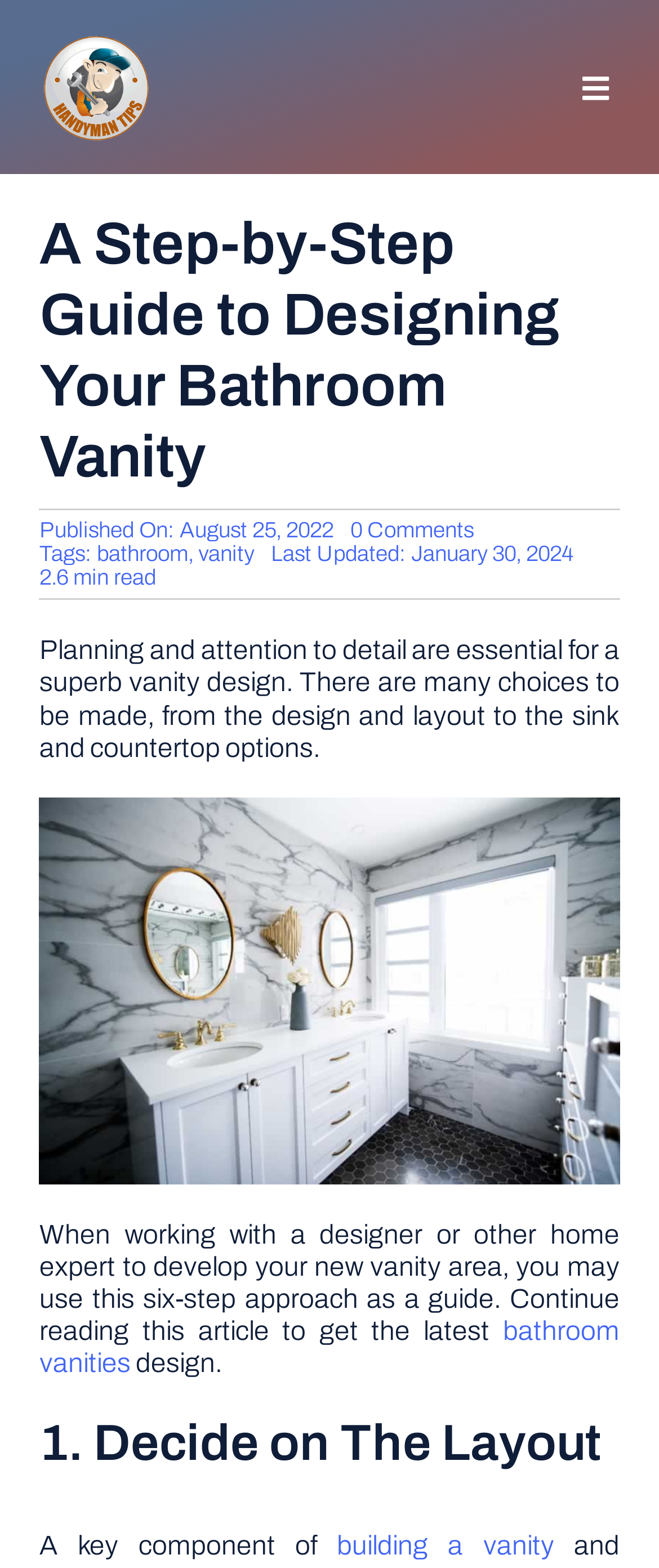Determine the bounding box coordinates for the clickable element to execute this instruction: "Read the article about bathroom vanities". Provide the coordinates as four float numbers between 0 and 1, i.e., [left, top, right, bottom].

[0.06, 0.84, 0.94, 0.879]